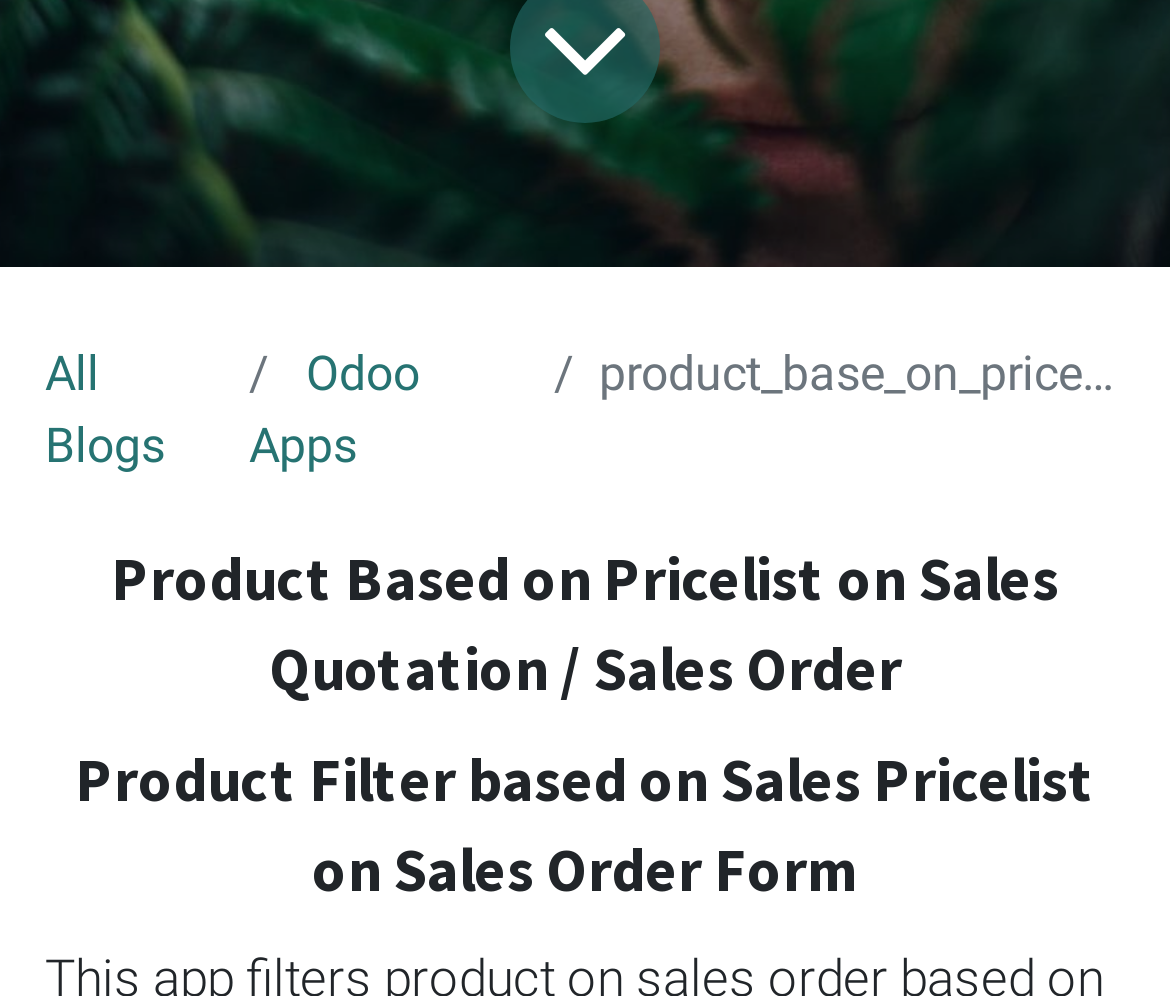Predict the bounding box of the UI element that fits this description: "Odoo Apps".

[0.213, 0.347, 0.359, 0.476]